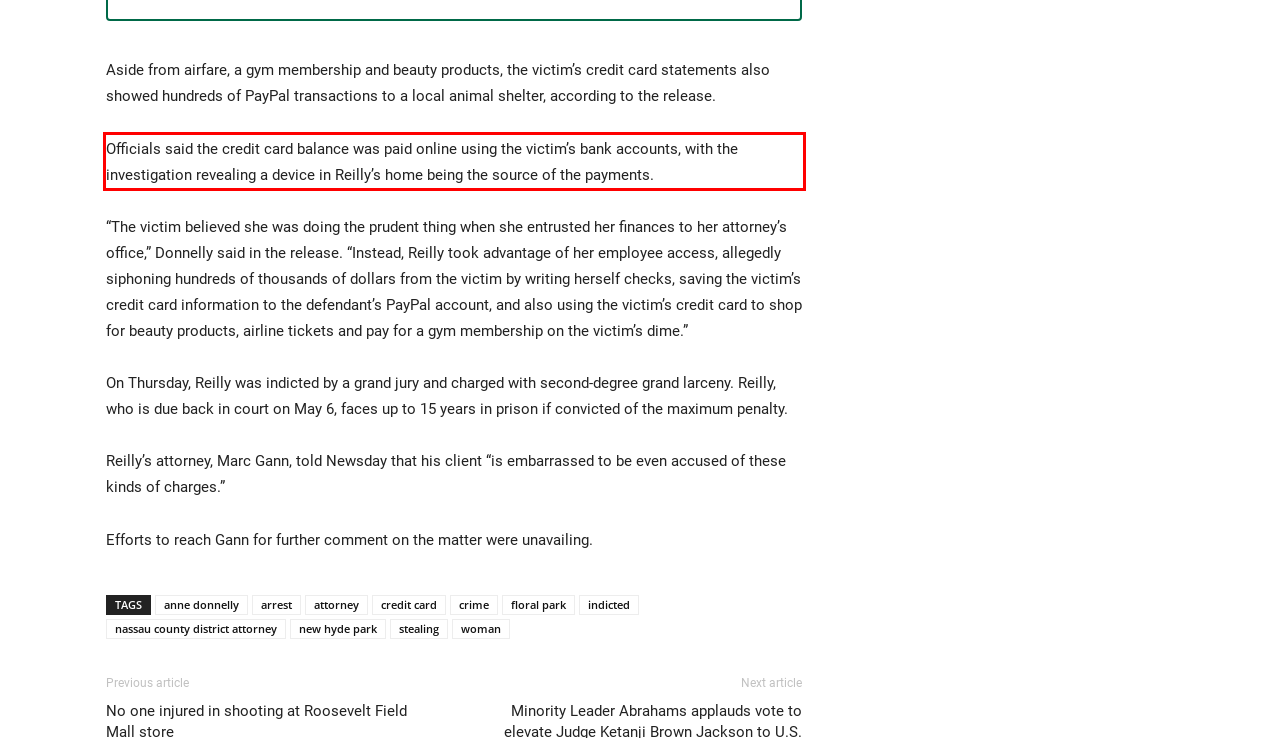Extract and provide the text found inside the red rectangle in the screenshot of the webpage.

Officials said the credit card balance was paid online using the victim’s bank accounts, with the investigation revealing a device in Reilly’s home being the source of the payments.